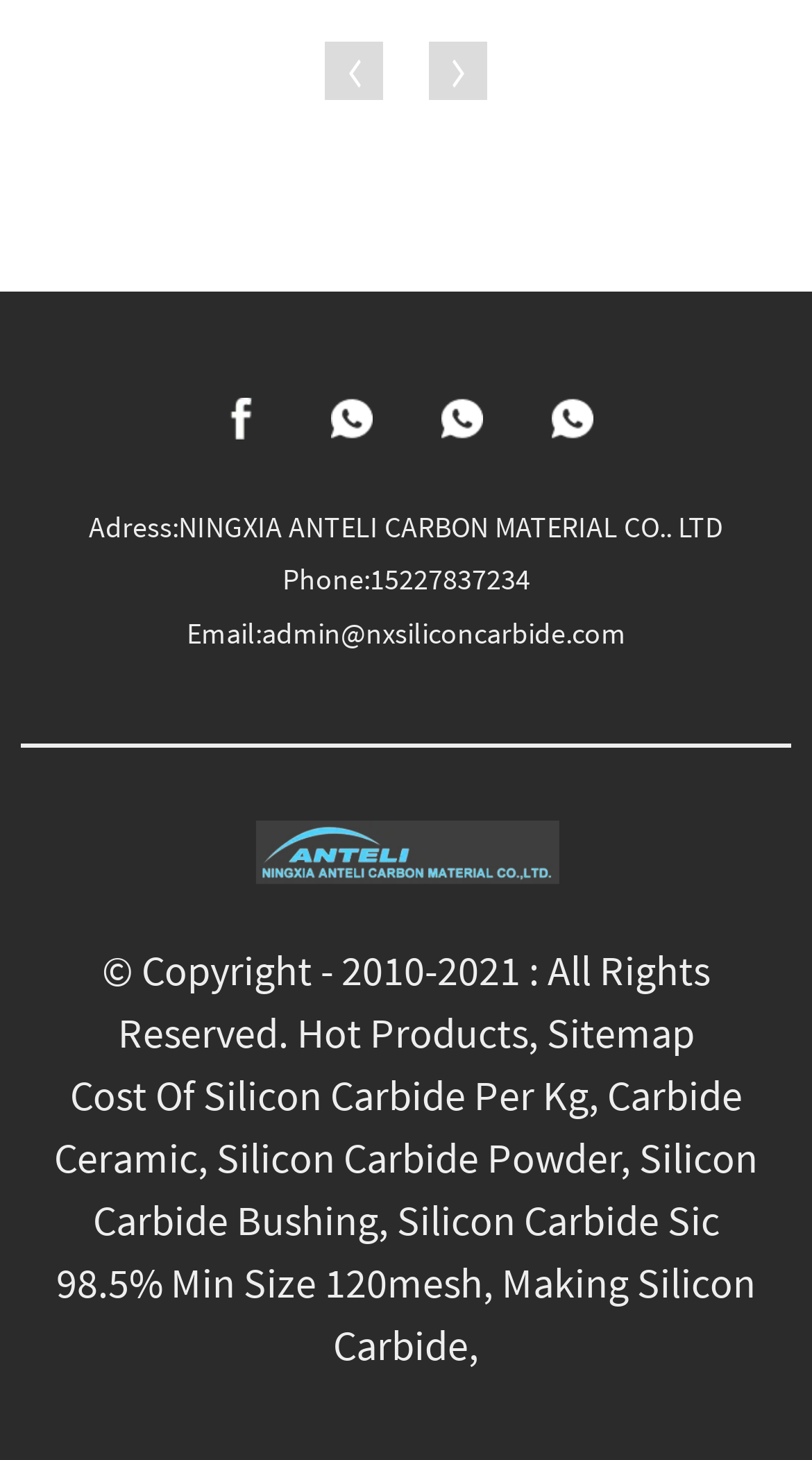Determine the bounding box coordinates for the area you should click to complete the following instruction: "Explore the 'Silicon Carbide Sic 98.5% Min Size 120mesh' option".

[0.069, 0.817, 0.886, 0.896]